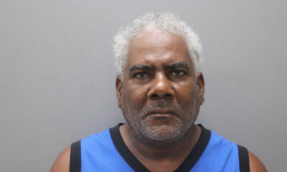Detail all significant aspects of the image you see.

This image features a middle-aged man with grayish-white hair, wearing a blue tank top. He has a serious expression, gazing directly at the camera. The background is a muted gray, enhancing the focus on his facial features and expression. The setting appears to be a mugshot or identification photo, indicative of a legal or law enforcement context.